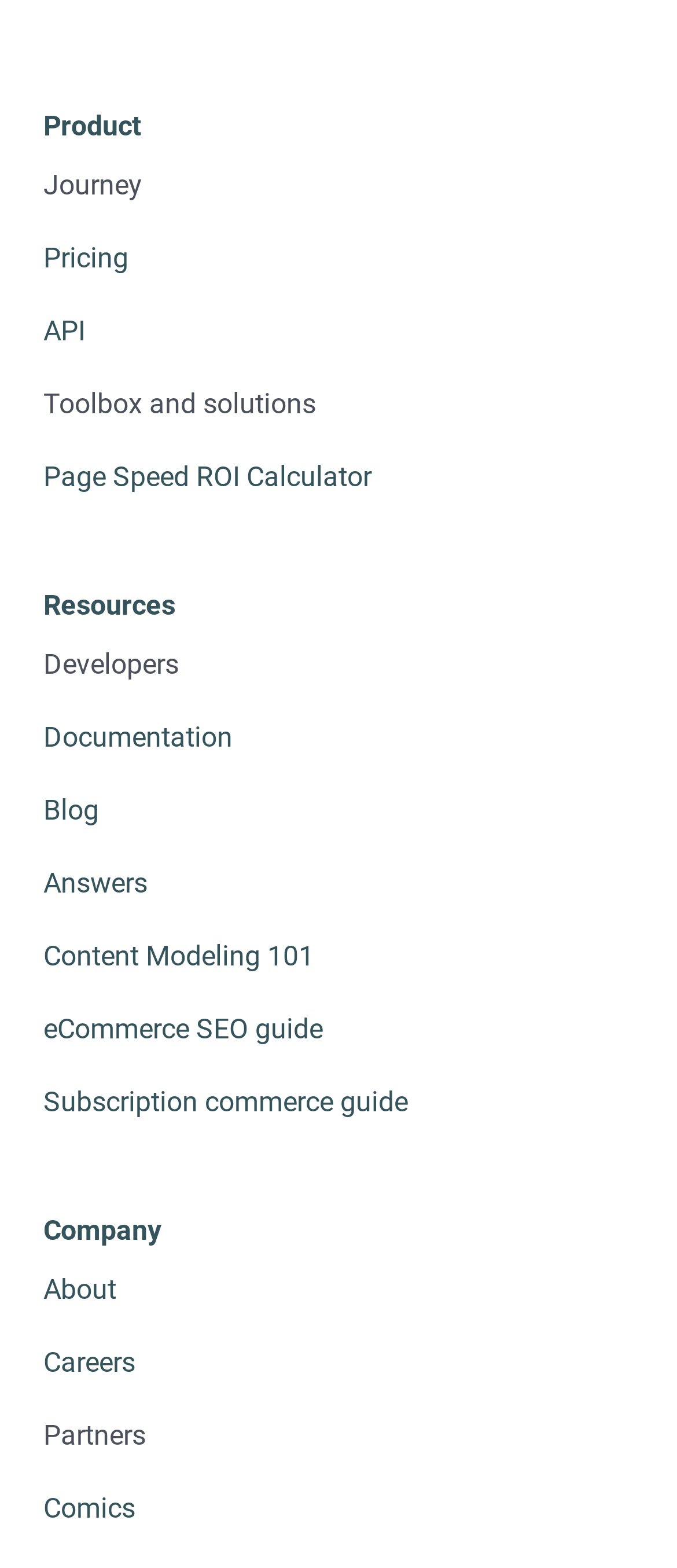What is the last link under the 'Resources' heading?
Answer the question with a single word or phrase derived from the image.

eCommerce SEO guide